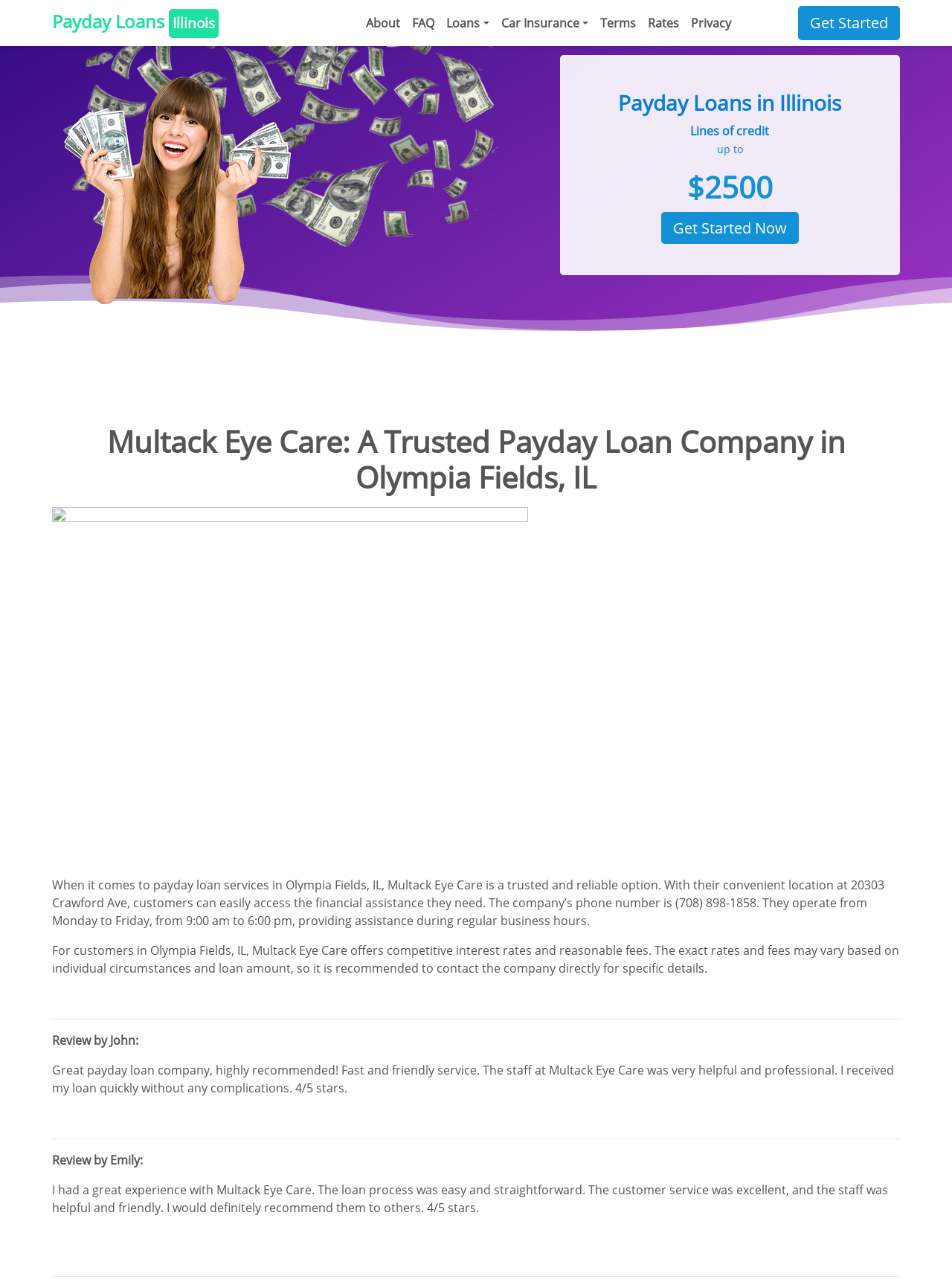What is the phone number of Multack Eye Care?
Please answer the question with a detailed response using the information from the screenshot.

I found the phone number by reading the static text element that describes the company's location and contact information.